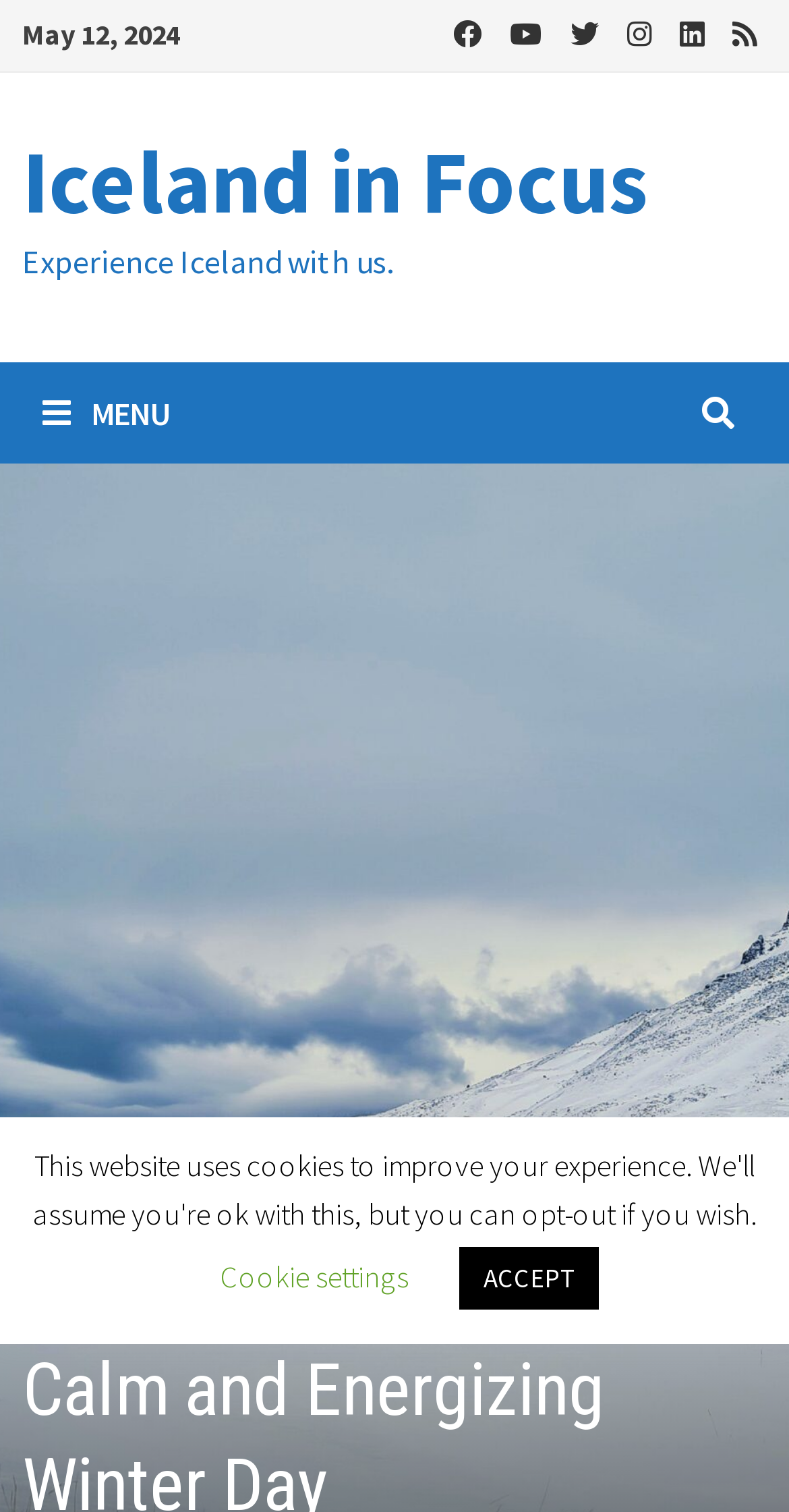Predict the bounding box of the UI element based on the description: "Cookie settings". The coordinates should be four float numbers between 0 and 1, formatted as [left, top, right, bottom].

[0.279, 0.831, 0.518, 0.857]